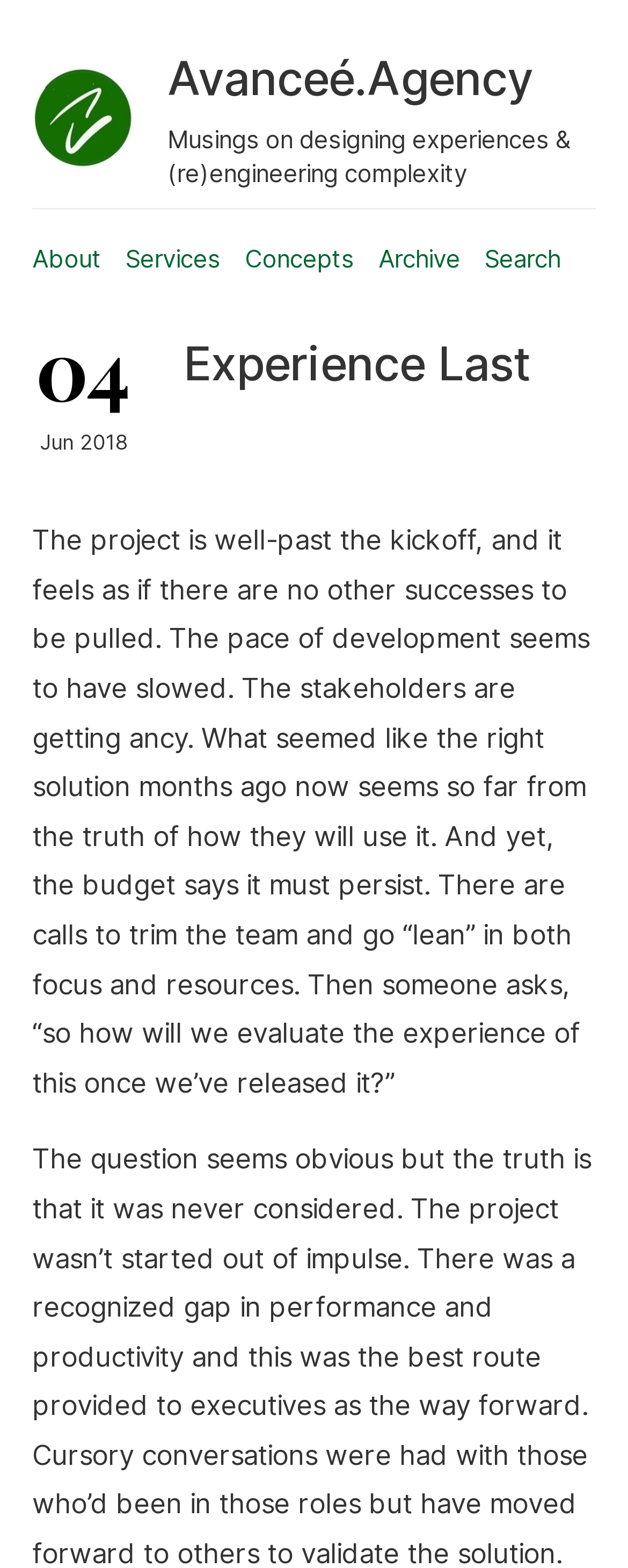Please indicate the bounding box coordinates for the clickable area to complete the following task: "view Archive". The coordinates should be specified as four float numbers between 0 and 1, i.e., [left, top, right, bottom].

[0.603, 0.156, 0.733, 0.175]